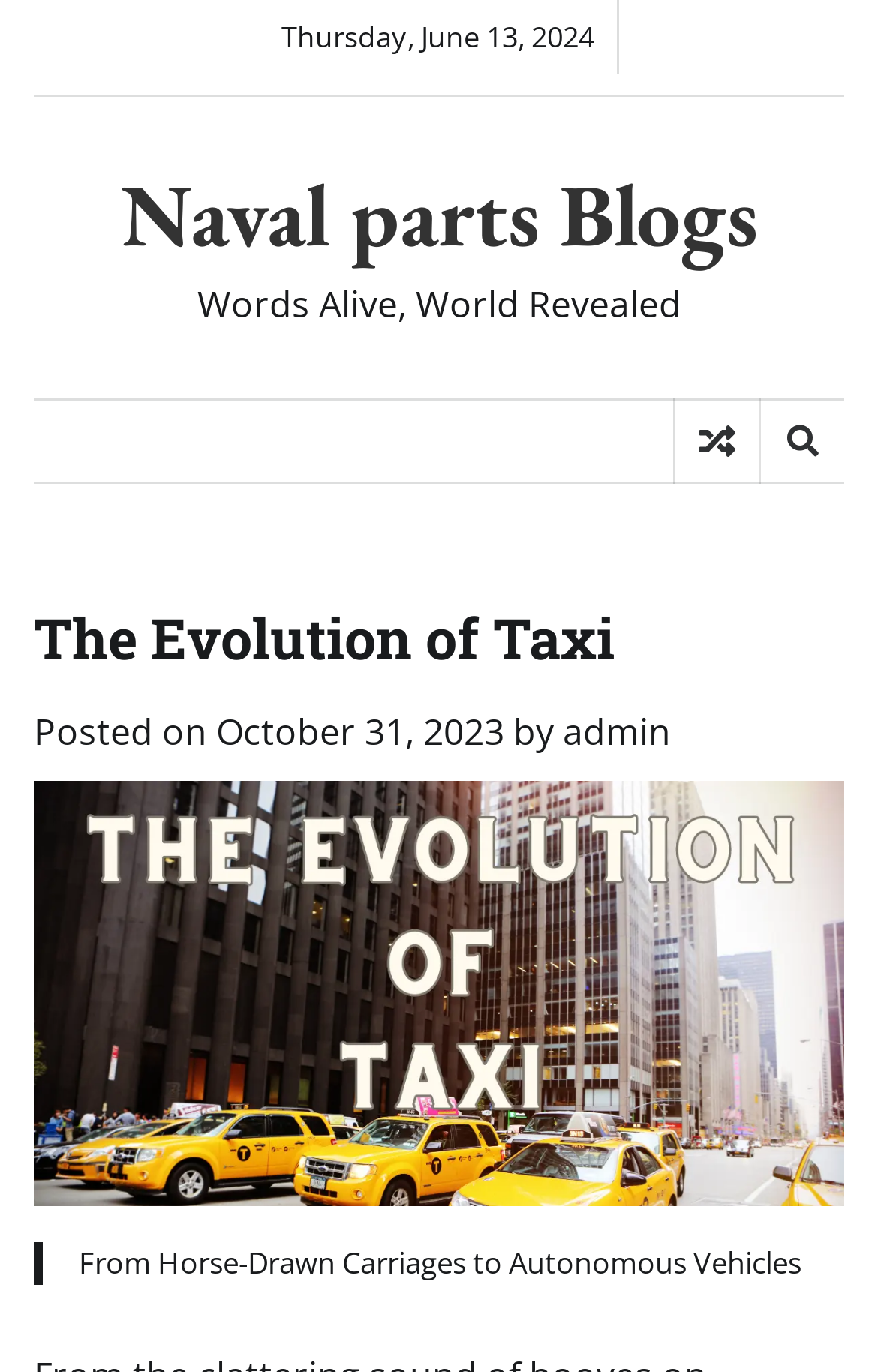Predict the bounding box of the UI element based on this description: "title="Search"".

[0.864, 0.291, 0.962, 0.353]